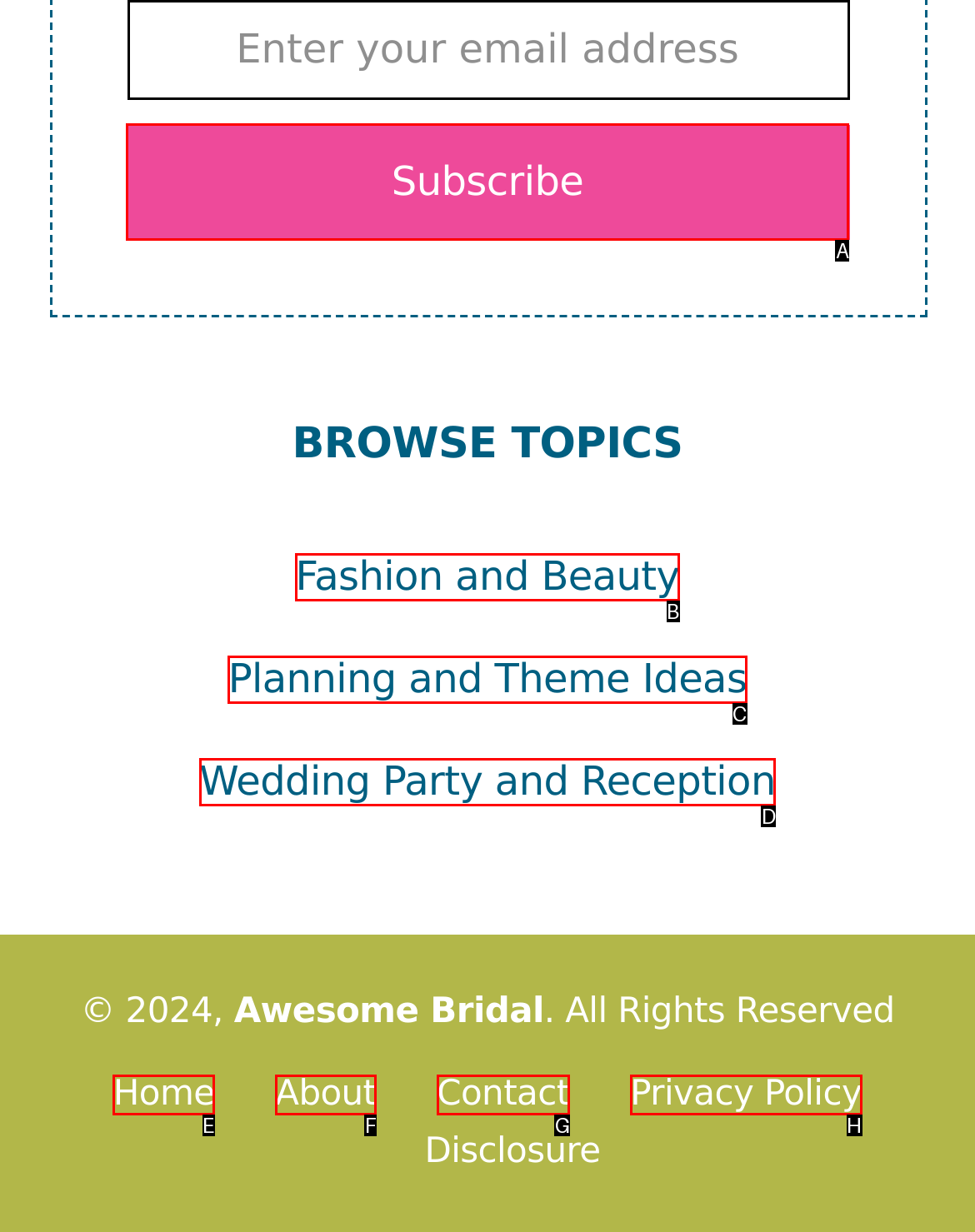Tell me which one HTML element best matches the description: Wedding Party and Reception Answer with the option's letter from the given choices directly.

D